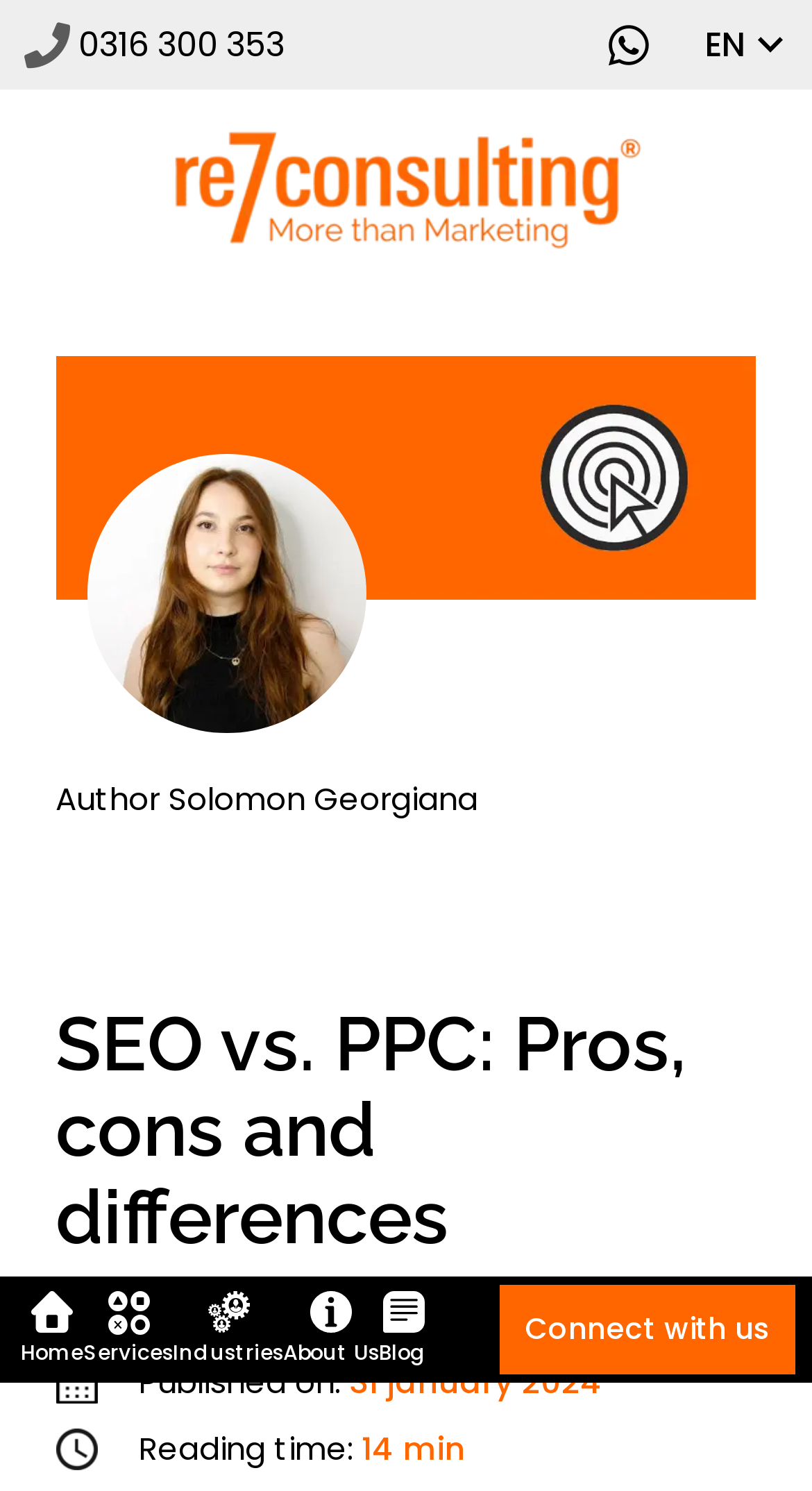Pinpoint the bounding box coordinates of the area that should be clicked to complete the following instruction: "Click the 'EN' language button". The coordinates must be given as four float numbers between 0 and 1, i.e., [left, top, right, bottom].

[0.852, 0.011, 0.97, 0.05]